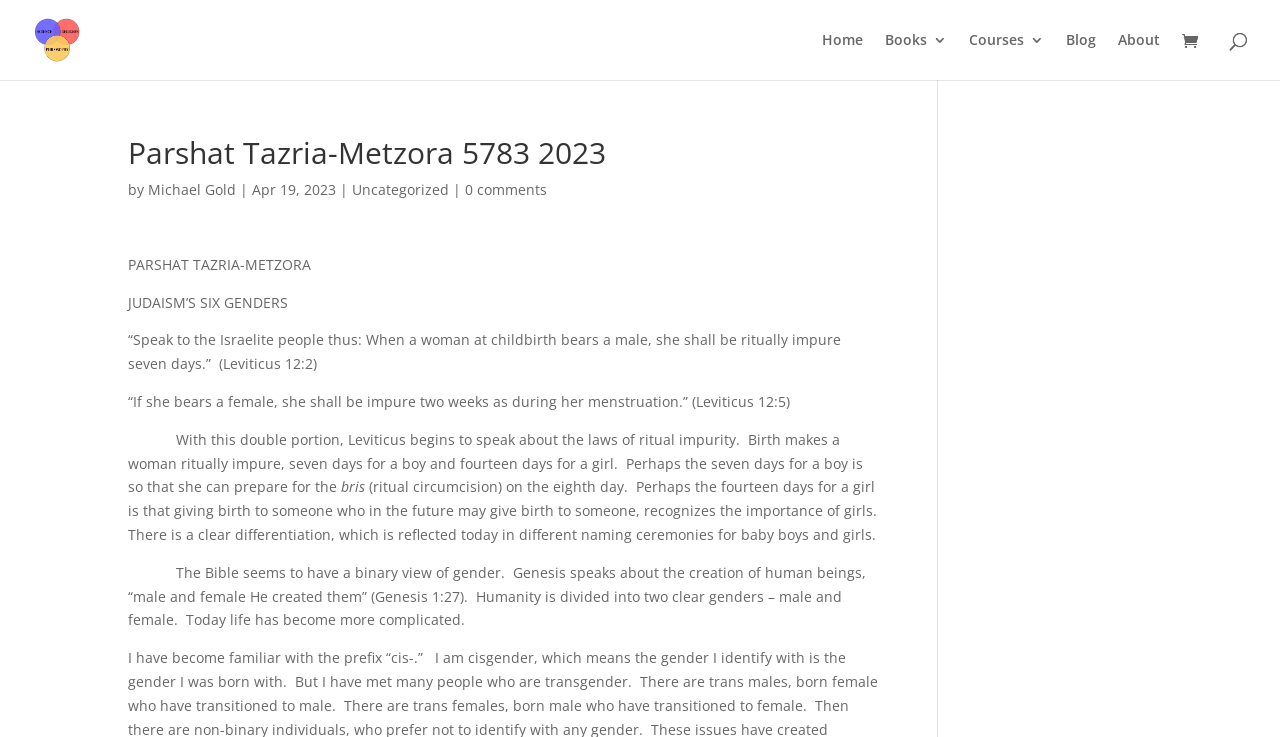What is the purpose of the seven days of ritual impurity after giving birth to a boy?
Using the image, respond with a single word or phrase.

to prepare for the bris